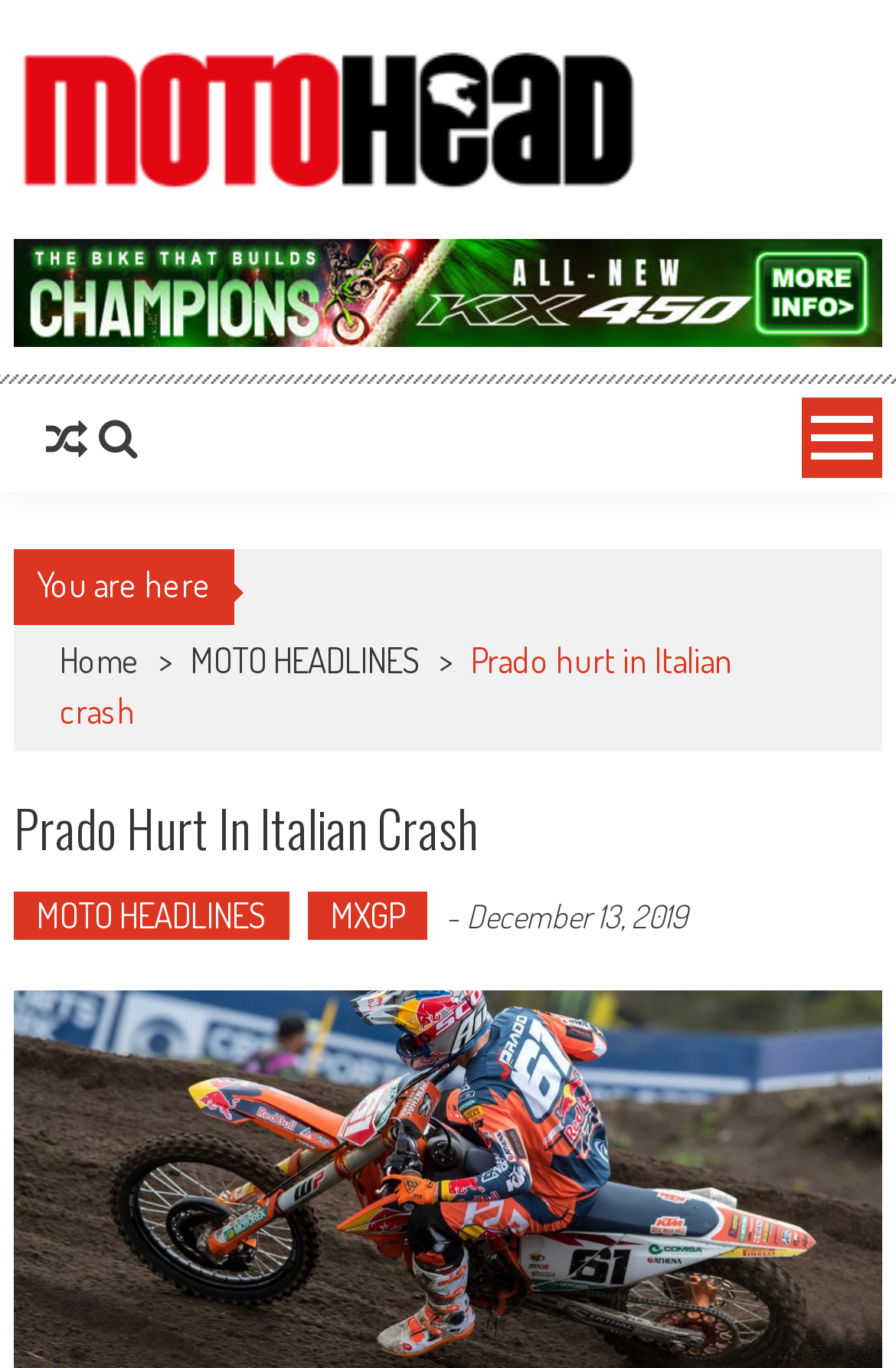What is the category of the current article?
Please provide a comprehensive answer based on the contents of the image.

The category of the current article can be found in the breadcrumb section of the webpage, where it says 'MOTO HEADLINES > MXGP'. This indicates that the current article belongs to the MXGP category.